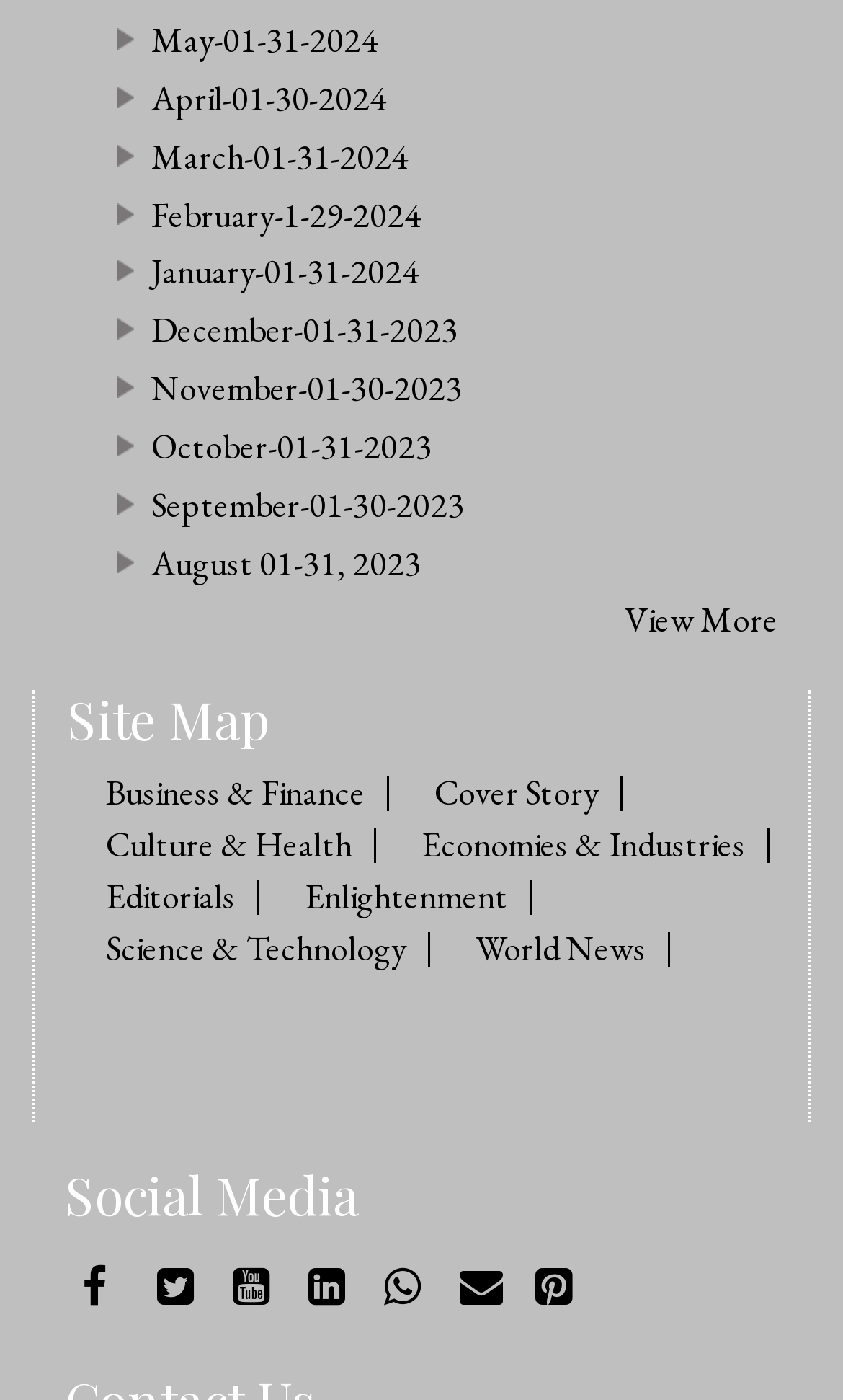Given the element description World News, specify the bounding box coordinates of the corresponding UI element in the format (top-left x, top-left y, bottom-right x, bottom-right y). All values must be between 0 and 1.

[0.564, 0.661, 0.767, 0.693]